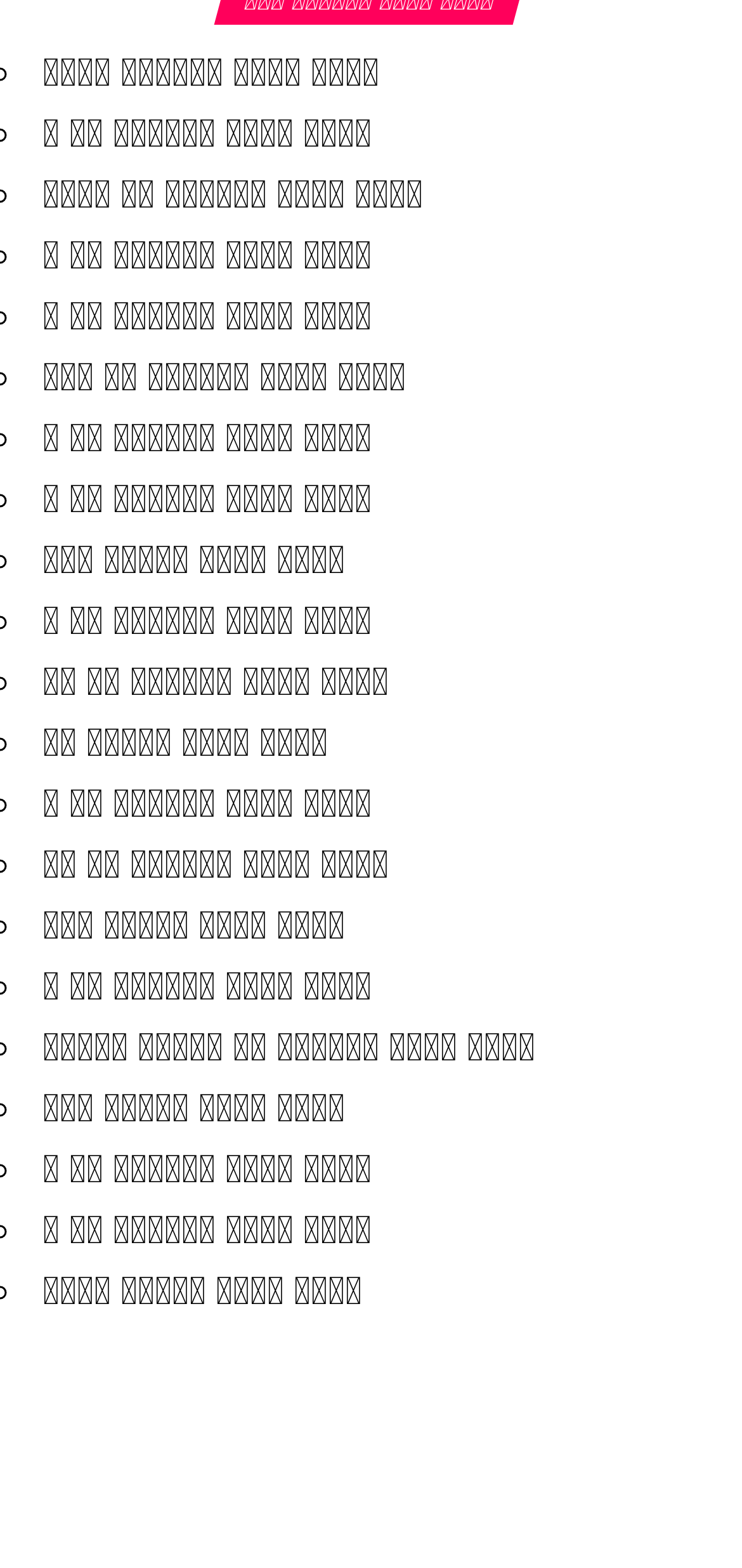Answer the question below using just one word or a short phrase: 
What is the first link on the webpage?

बिना मात्रा वाले शब्द